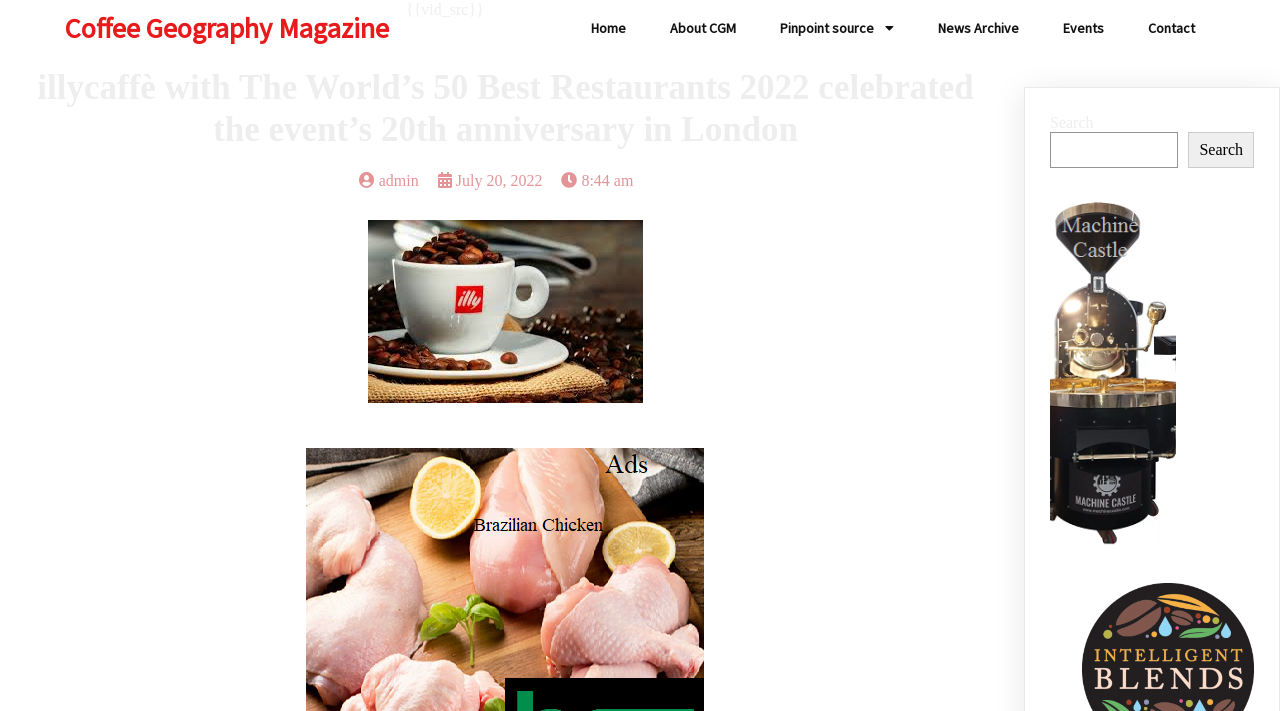What is the event celebrated in London?
Based on the image, answer the question with as much detail as possible.

The event celebrated in London can be found in the main text of the webpage, where it is written as 'illycaffè with The World’s 50 Best Restaurants 2022 celebrated the event’s 20th anniversary in London'.